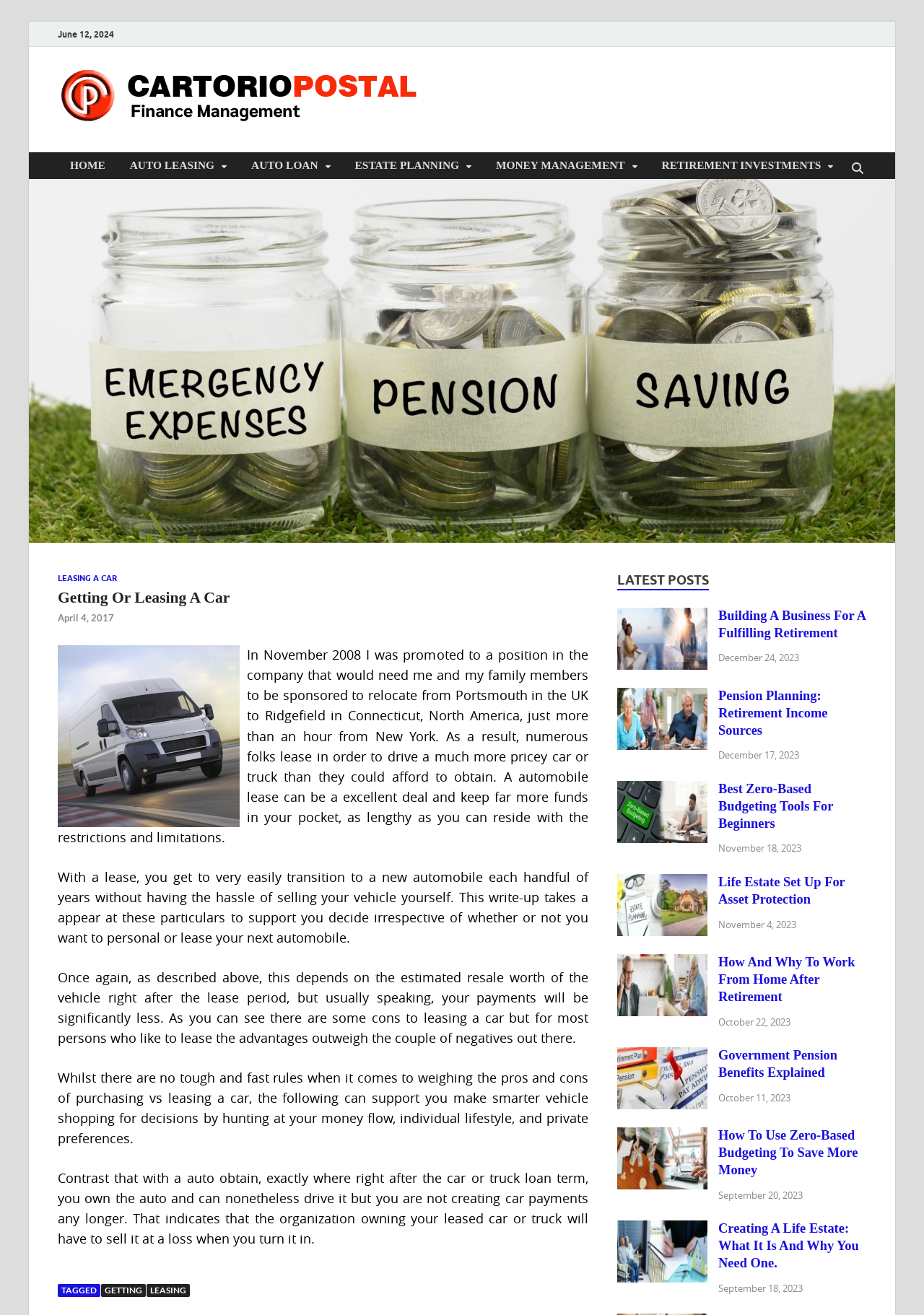With reference to the image, please provide a detailed answer to the following question: What is the date at the top of the webpage?

I found the date at the top of the webpage by looking at the StaticText element with the text 'June 12, 2024' and bounding box coordinates [0.062, 0.022, 0.123, 0.03].